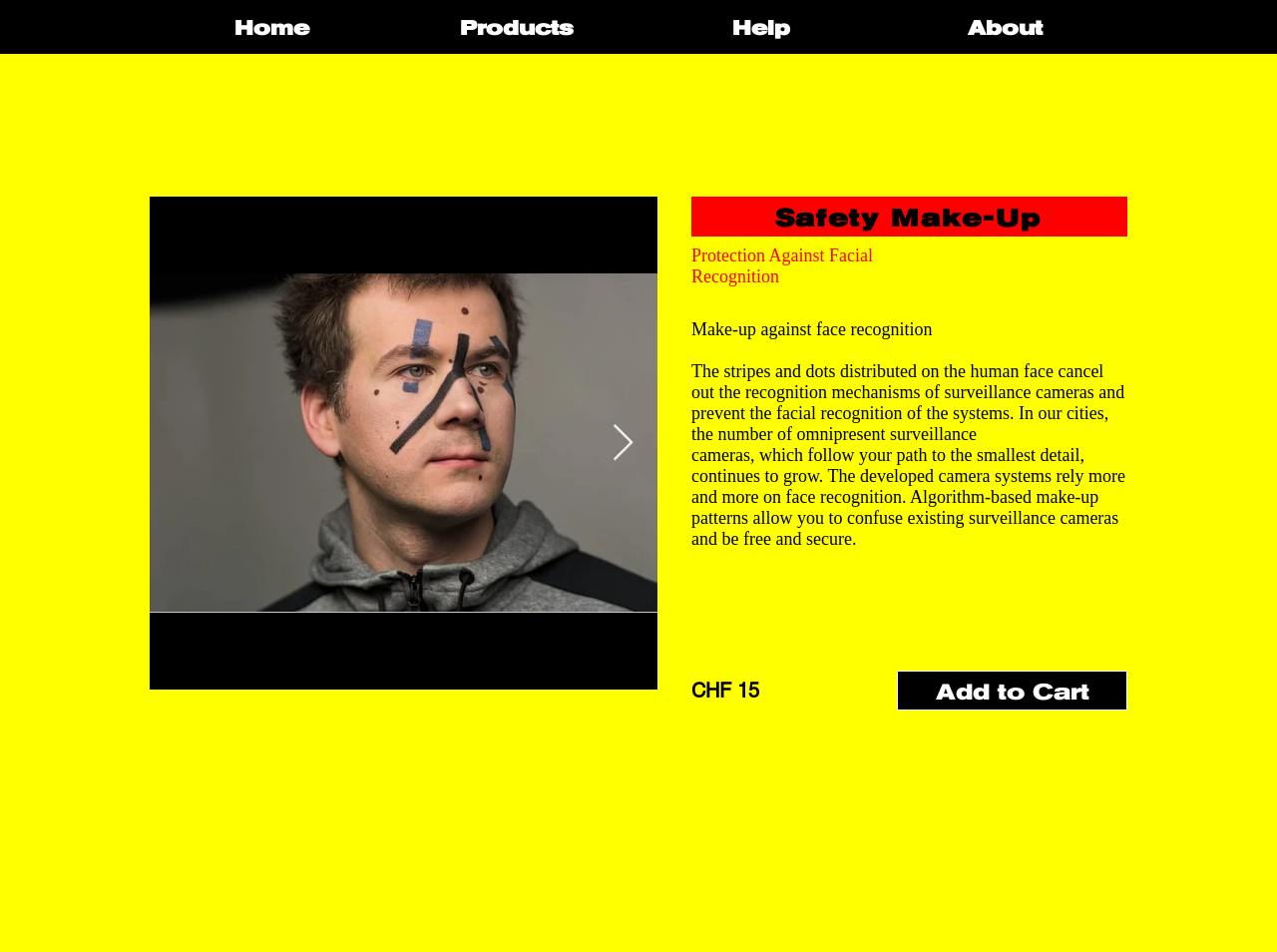Provide the bounding box coordinates, formatted as (top-left x, top-left y, bottom-right x, bottom-right y), with all values being floating point numbers between 0 and 1. Identify the bounding box of the UI element that matches the description: About

[0.691, 0.008, 0.883, 0.048]